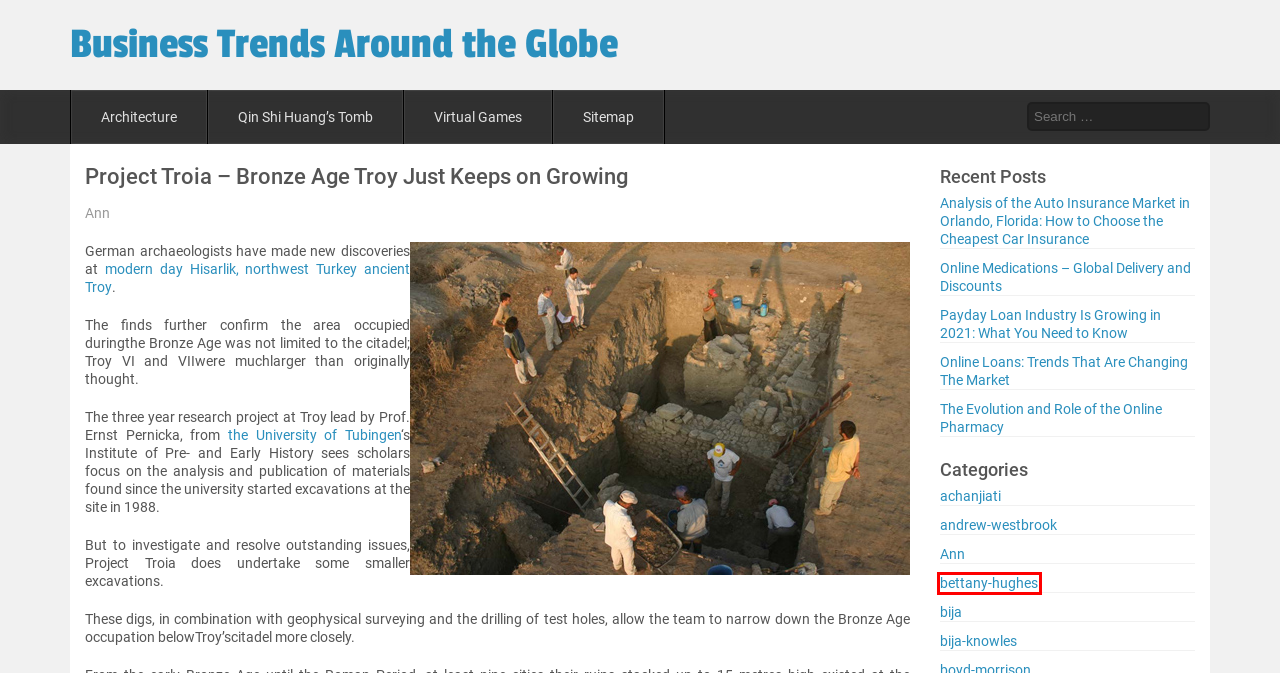Inspect the provided webpage screenshot, concentrating on the element within the red bounding box. Select the description that best represents the new webpage after you click the highlighted element. Here are the candidates:
A. andrew-westbrook | Business Trends Around the Globe
B. Analysis of the Auto Insurance Market in Orlando, Florida: How to Choose the Cheapest Car Insurance
C. Sitemap | Business Trends Around the Globe
D. bettany-hughes | Business Trends Around the Globe
E. Architecture in Roman Britain | Business Trends Around the Globe
F. The Evolution and Role of the Online Pharmacy
G. achanjiati | Business Trends Around the Globe
H. Online Loans: Trends That Are Changing The Market

D